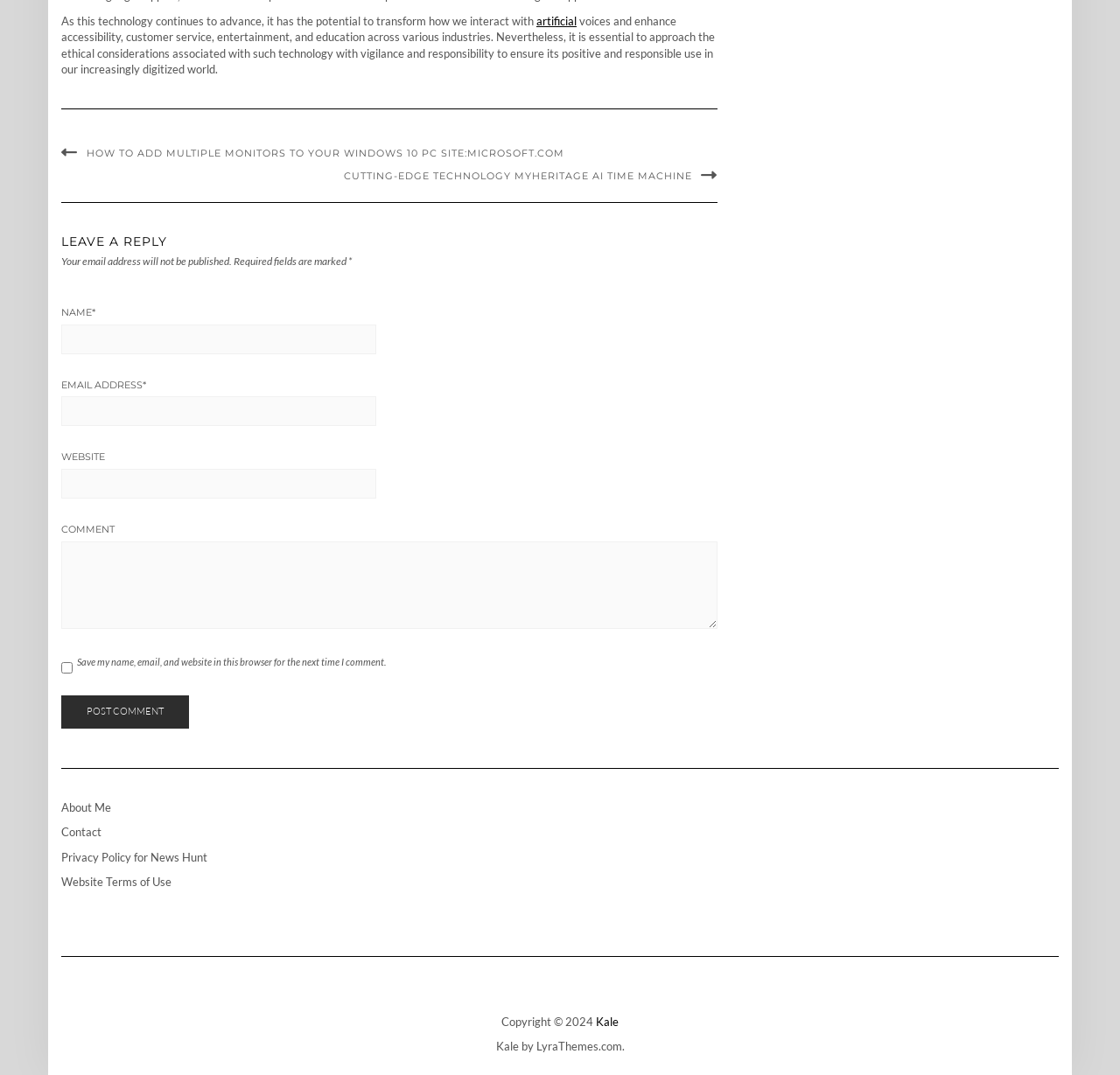What is the name of the website's theme provider?
Please respond to the question with as much detail as possible.

The name of the website's theme provider can be found at the bottom of the webpage, where it is stated 'by LyraThemes.com'.